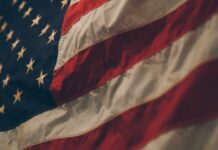Detail every significant feature and component of the image.

The image features a close-up view of the American flag, beautifully capturing the intricate details of its design. The vibrant red and white stripes flow elegantly, while the blue field adorned with white stars represents the unity of the states. This visual evokes a sense of patriotism and national pride, often associated with significant events and gatherings honoring the ideals of freedom and democracy in the United States. Such imagery is commonly used in contexts related to national celebrations, political discussions, and expressions of solidarity across various aspects of American culture.